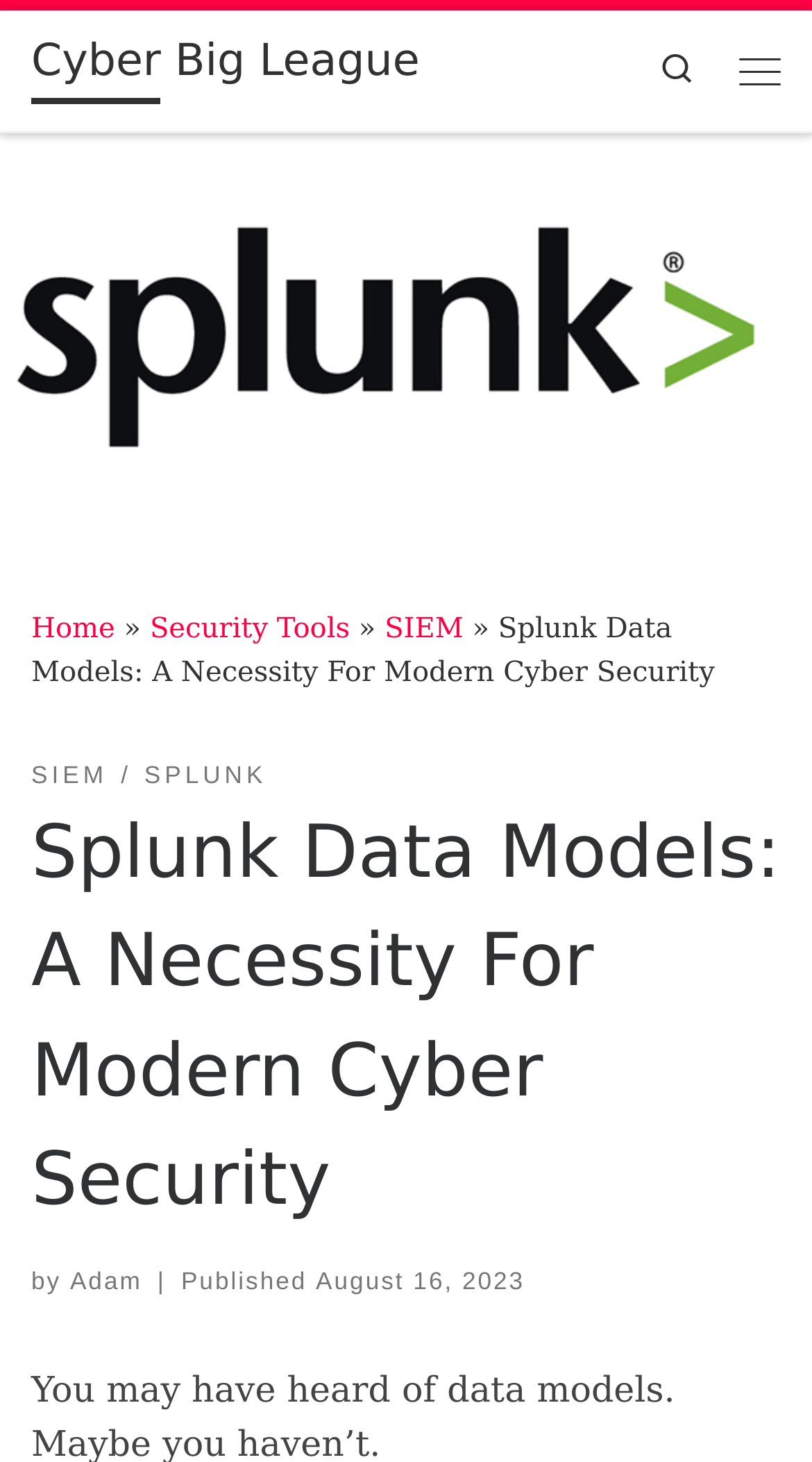Please find and give the text of the main heading on the webpage.

Splunk Data Models: A Necessity For Modern Cyber Security